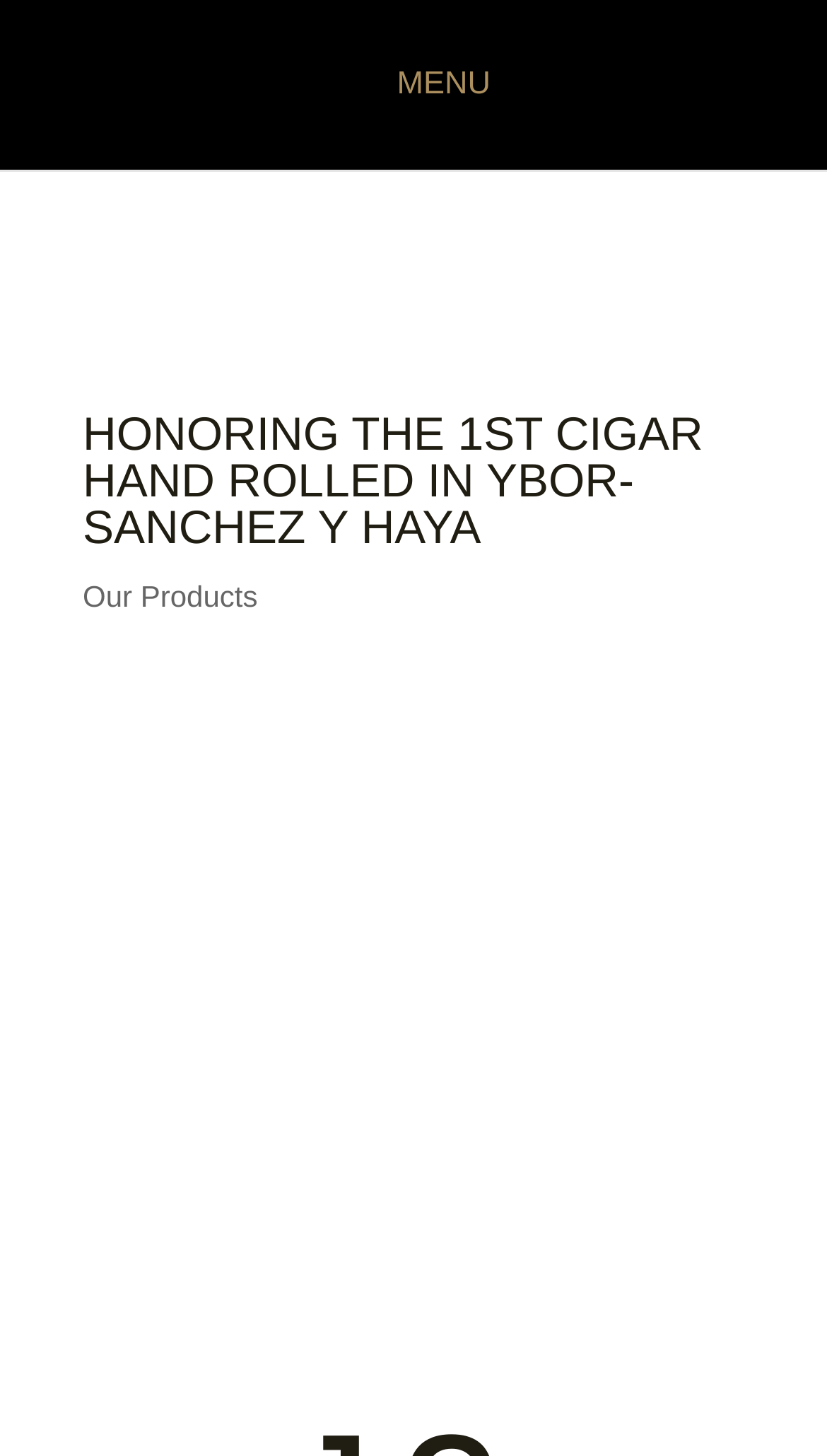What is the main theme of this webpage?
From the screenshot, supply a one-word or short-phrase answer.

Cigars